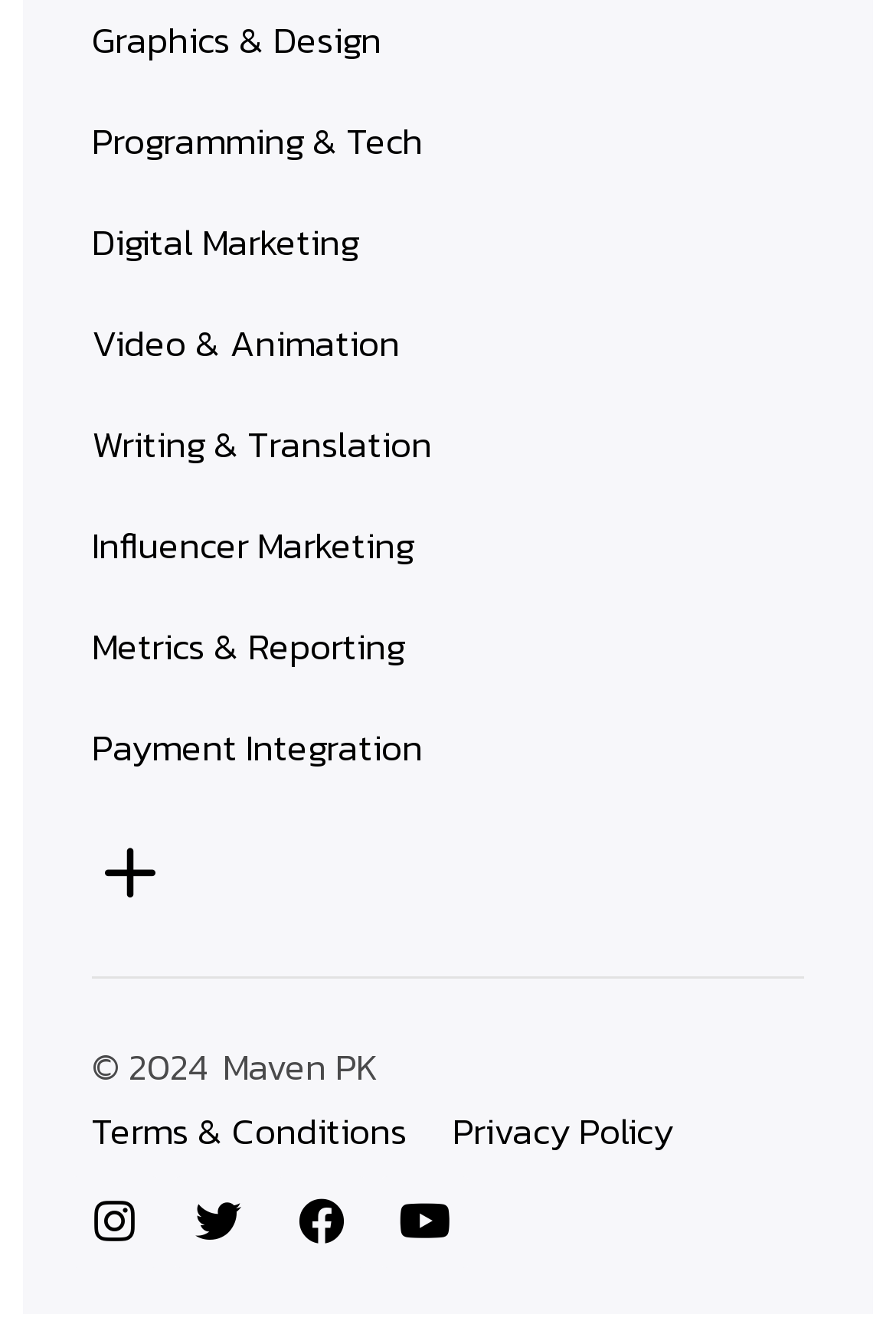Using the given description, provide the bounding box coordinates formatted as (top-left x, top-left y, bottom-right x, bottom-right y), with all values being floating point numbers between 0 and 1. Description: Cart Image

None